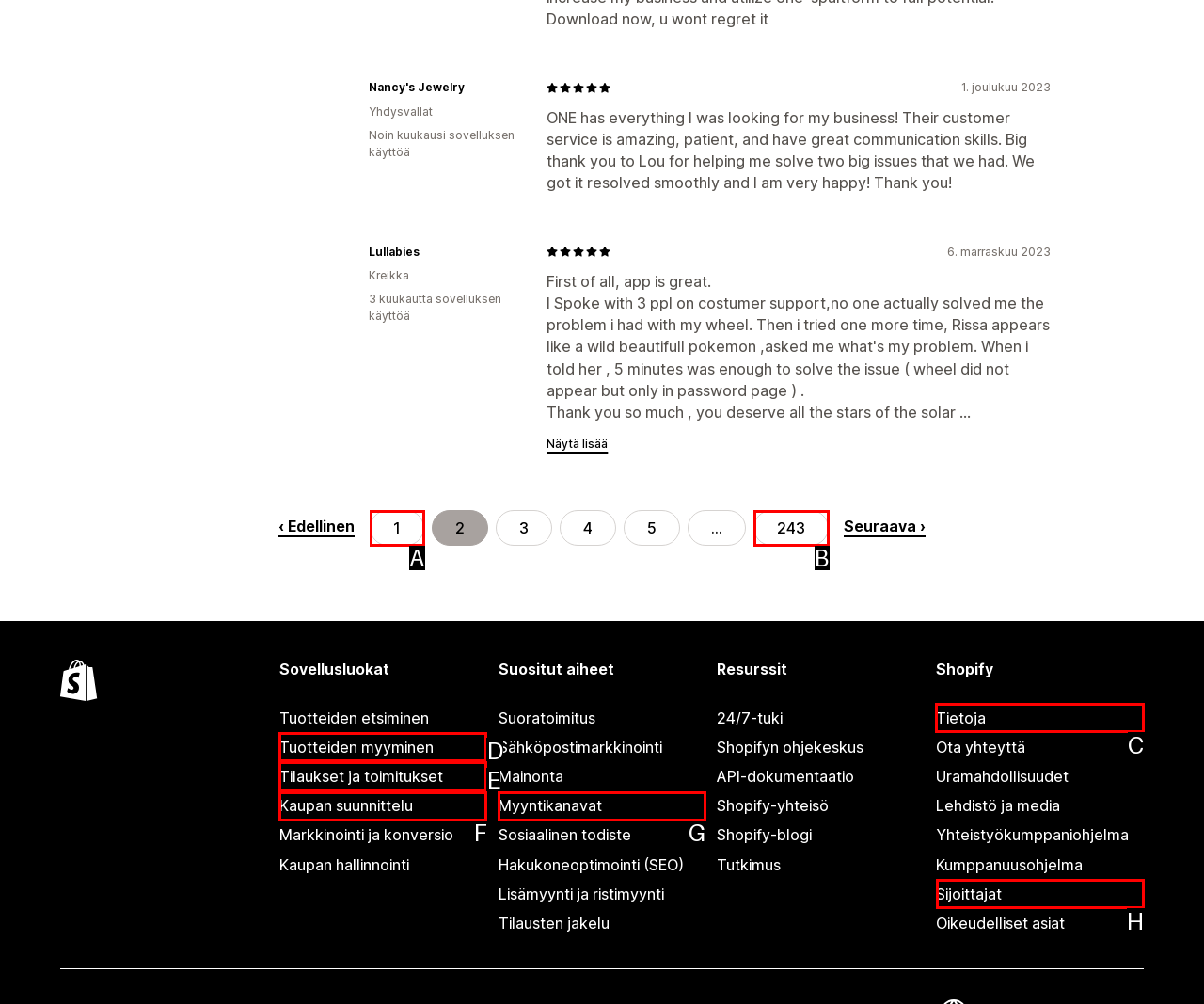Determine the letter of the element I should select to fulfill the following instruction: Learn about Shopify. Just provide the letter.

C